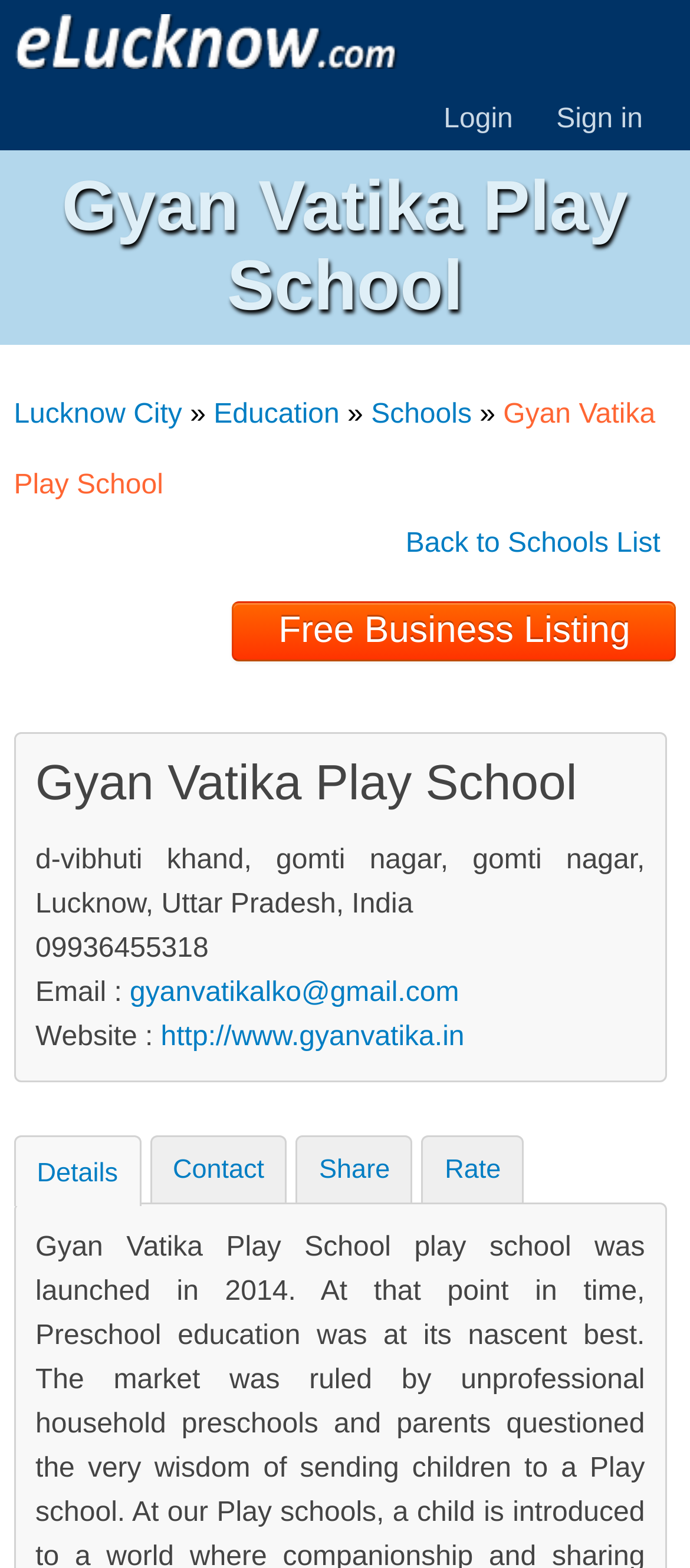Write an extensive caption that covers every aspect of the webpage.

The webpage is about Gyan Vatika Play School, located in Gomti Nagar, Lucknow. At the top left corner, there is a link to "Lucknow City Portal" accompanied by an image. On the top right side, there are links to "Login" and "Sign in". 

Below these links, there is a prominent heading "Gyan Vatika Play School" that spans the entire width of the page. Underneath this heading, there is a navigation menu with links to "Lucknow City", "Education", and "Schools". 

The main content of the page is divided into two sections. On the left side, there is a section with the school's name, address, phone number, email, and website. The address is "d-vibhuti khand, gomti nagar, gomti nagar, Lucknow, Uttar Pradesh, India". 

On the right side, there are links to "Back to Schools List", "Free Business Listing", and a few action buttons including "Details", "Contact", "Share", and "Rate". These buttons are aligned horizontally and are positioned near the bottom of the page.